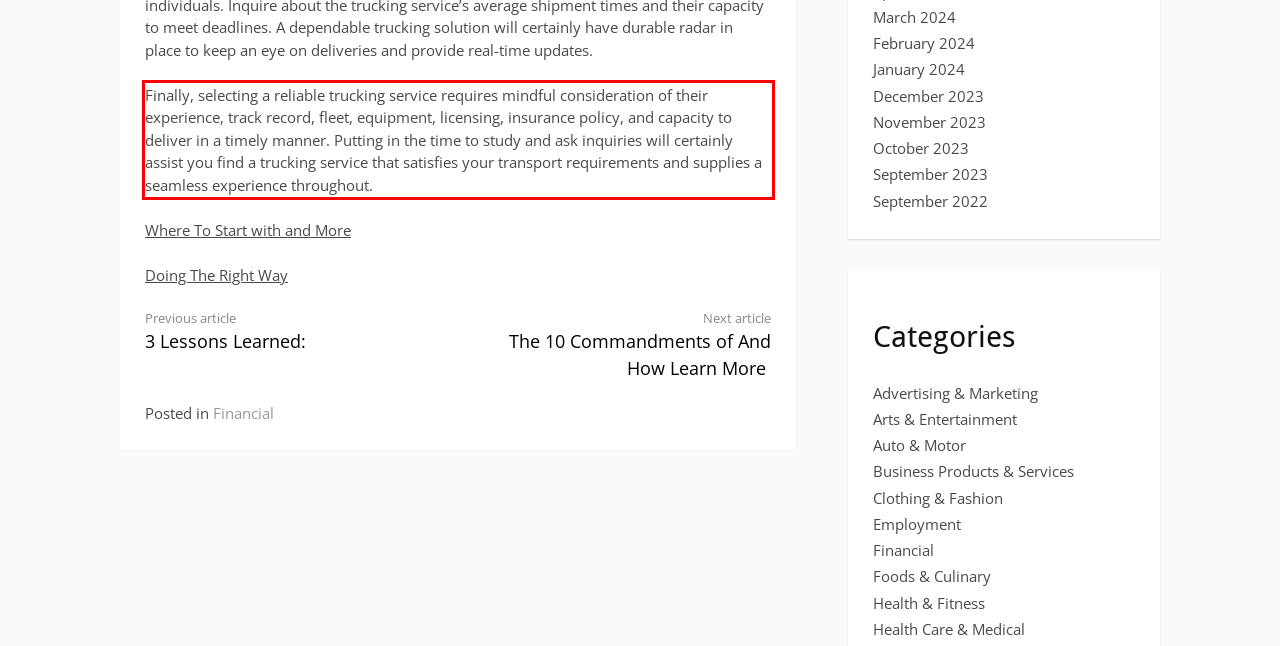You are presented with a screenshot containing a red rectangle. Extract the text found inside this red bounding box.

Finally, selecting a reliable trucking service requires mindful consideration of their experience, track record, fleet, equipment, licensing, insurance policy, and capacity to deliver in a timely manner. Putting in the time to study and ask inquiries will certainly assist you find a trucking service that satisfies your transport requirements and supplies a seamless experience throughout.